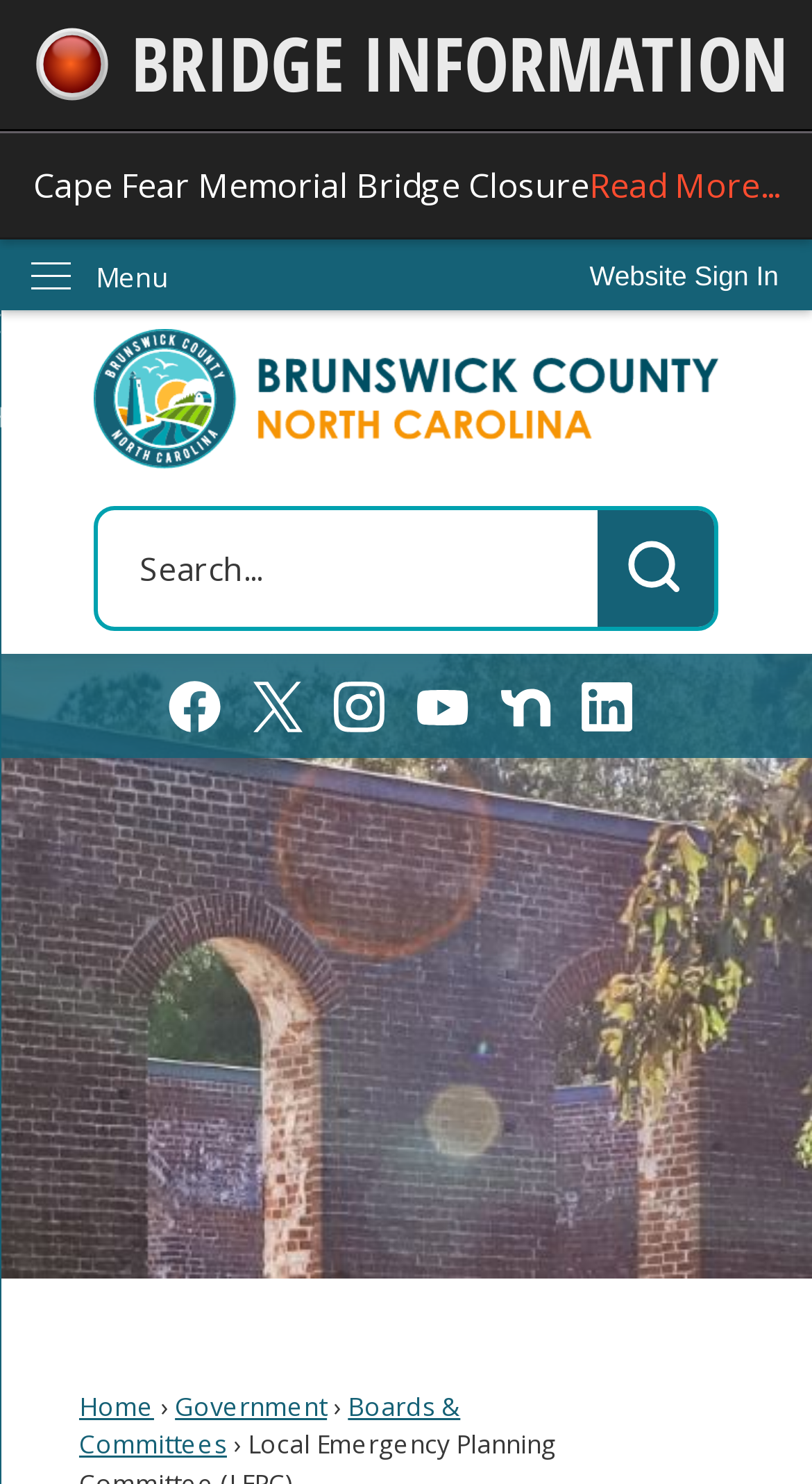What is the function of the 'Search' button?
Please provide a single word or phrase in response based on the screenshot.

Search the website